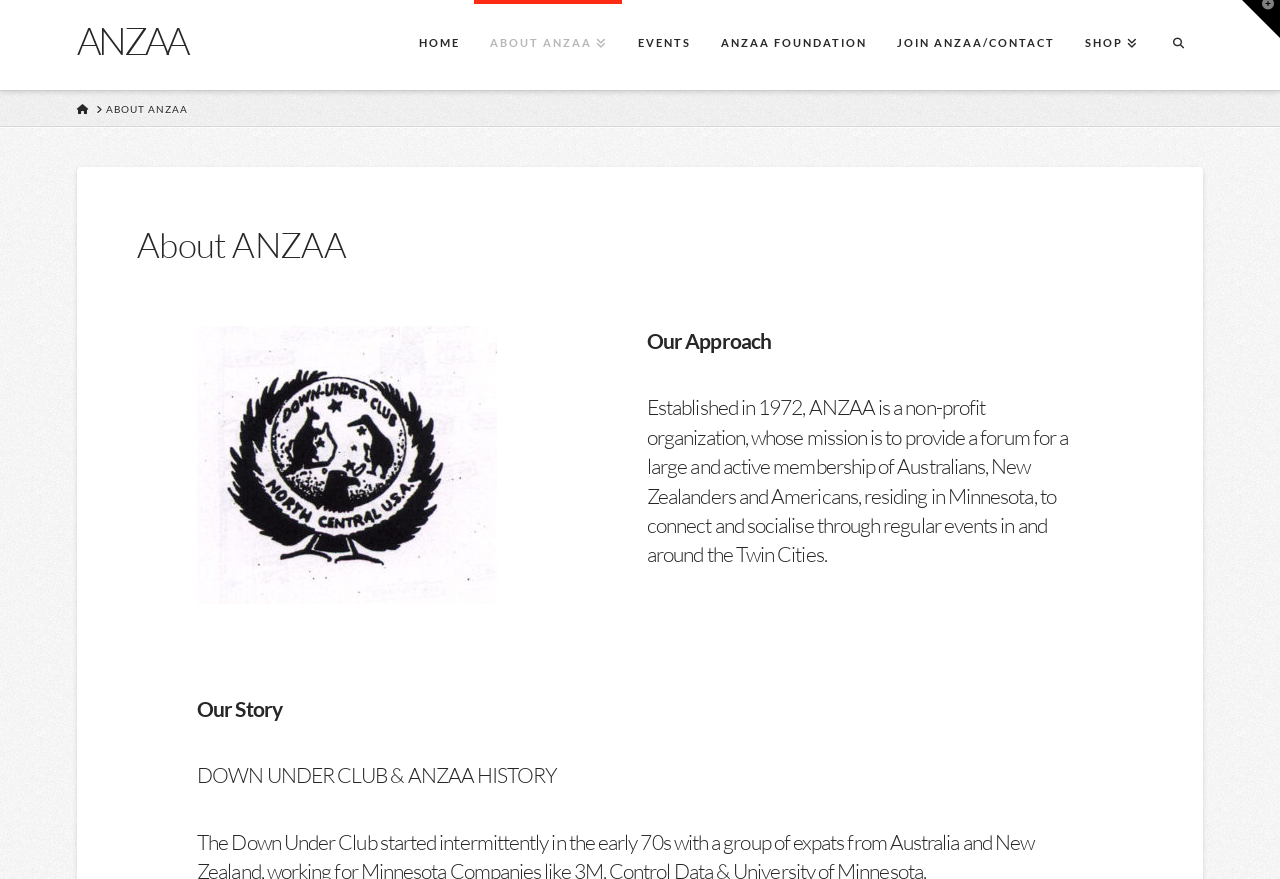Answer the question using only one word or a concise phrase: What is the year ANZAA was established?

1972